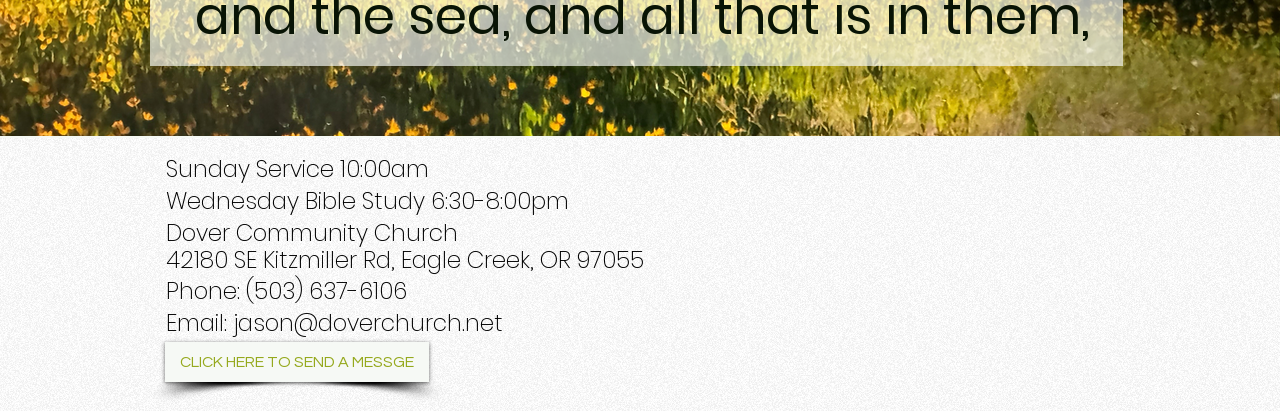What is the name of the church?
From the screenshot, provide a brief answer in one word or phrase.

Dover Community Church